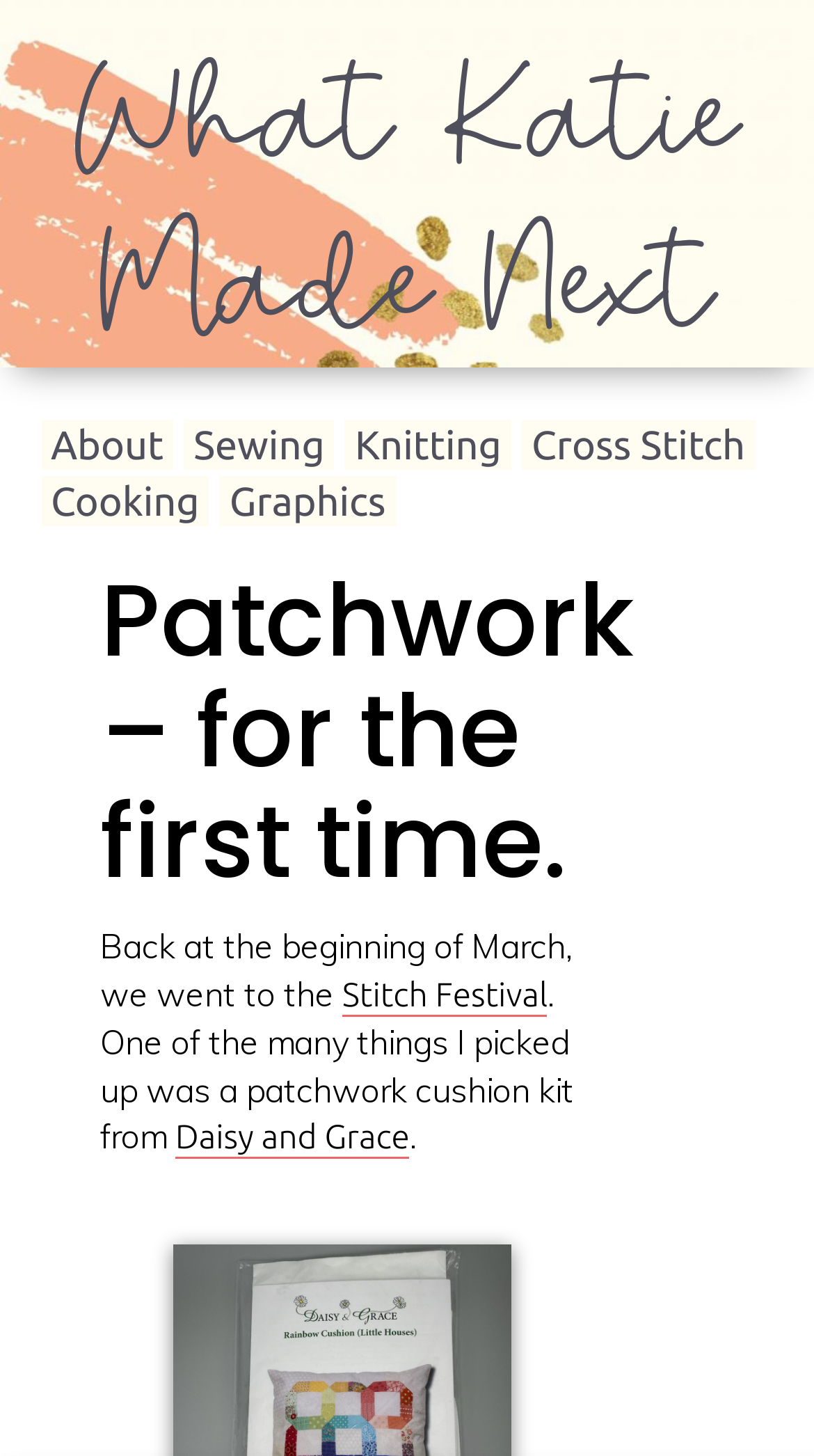Using the element description Cross Stitch, predict the bounding box coordinates for the UI element. Provide the coordinates in (top-left x, top-left y, bottom-right x, bottom-right y) format with values ranging from 0 to 1.

[0.641, 0.288, 0.928, 0.323]